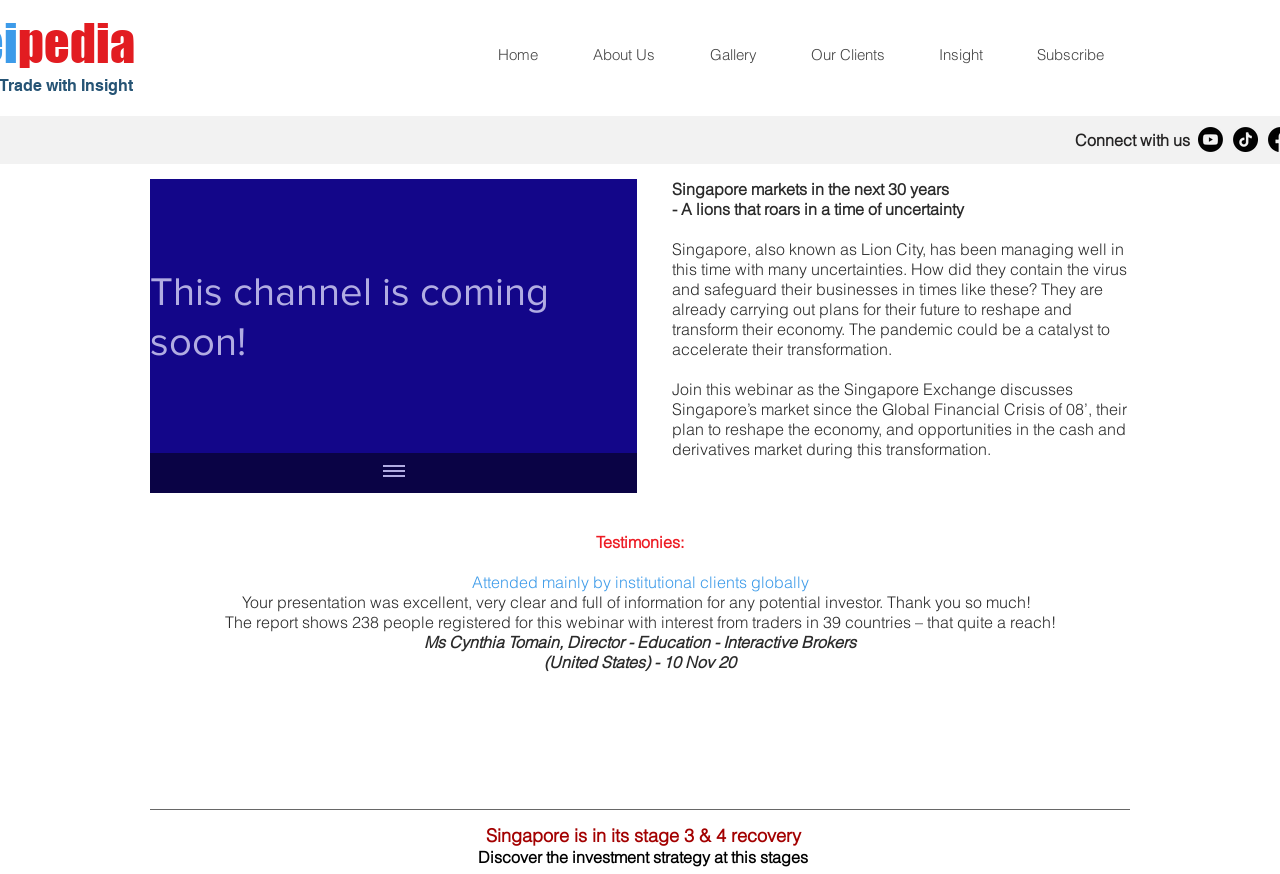What is the purpose of the 'Show all videos' button?
Based on the screenshot, provide your answer in one word or phrase.

To show all videos